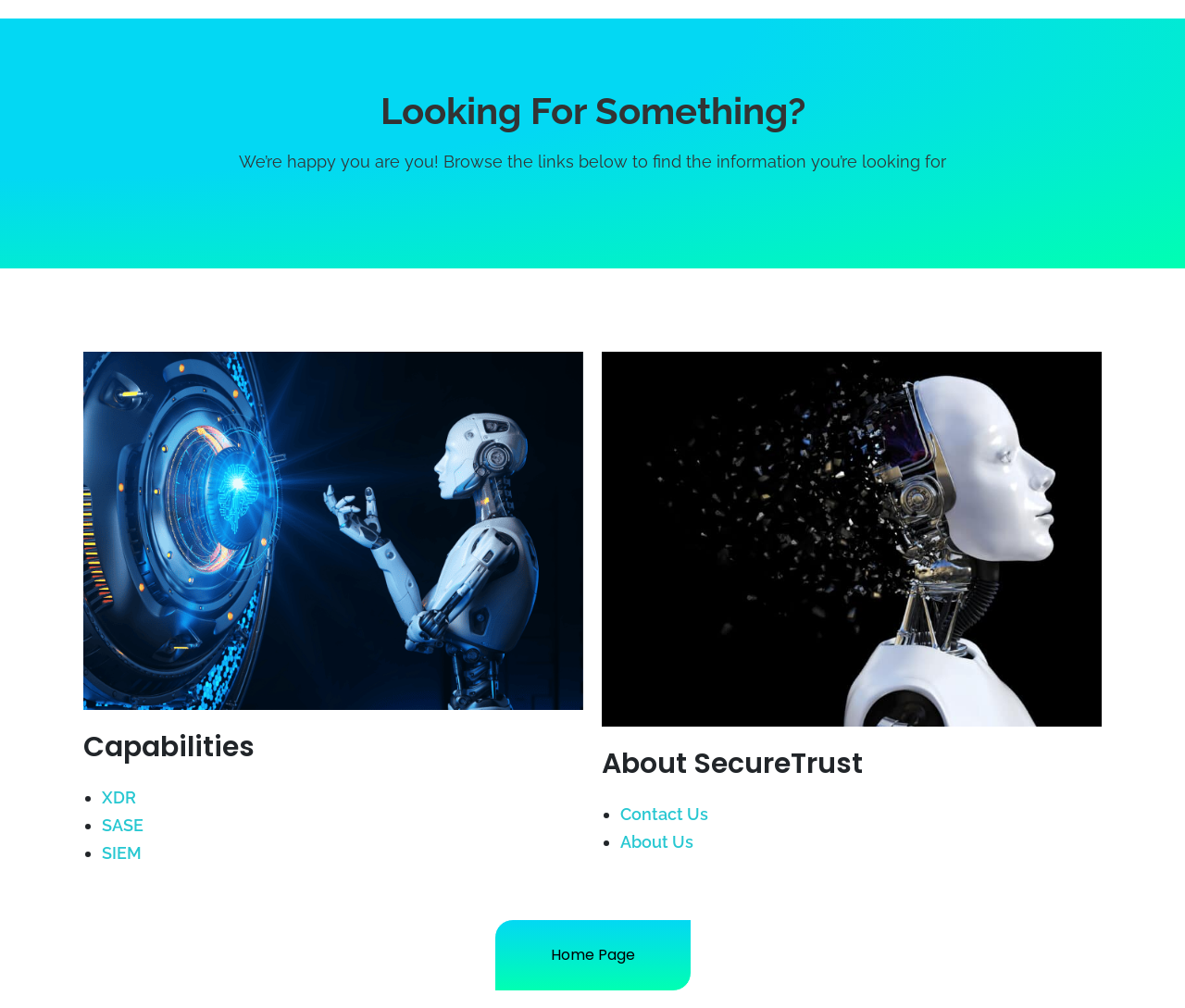Provide a brief response using a word or short phrase to this question:
How many links are under 'About SecureTrust'?

2